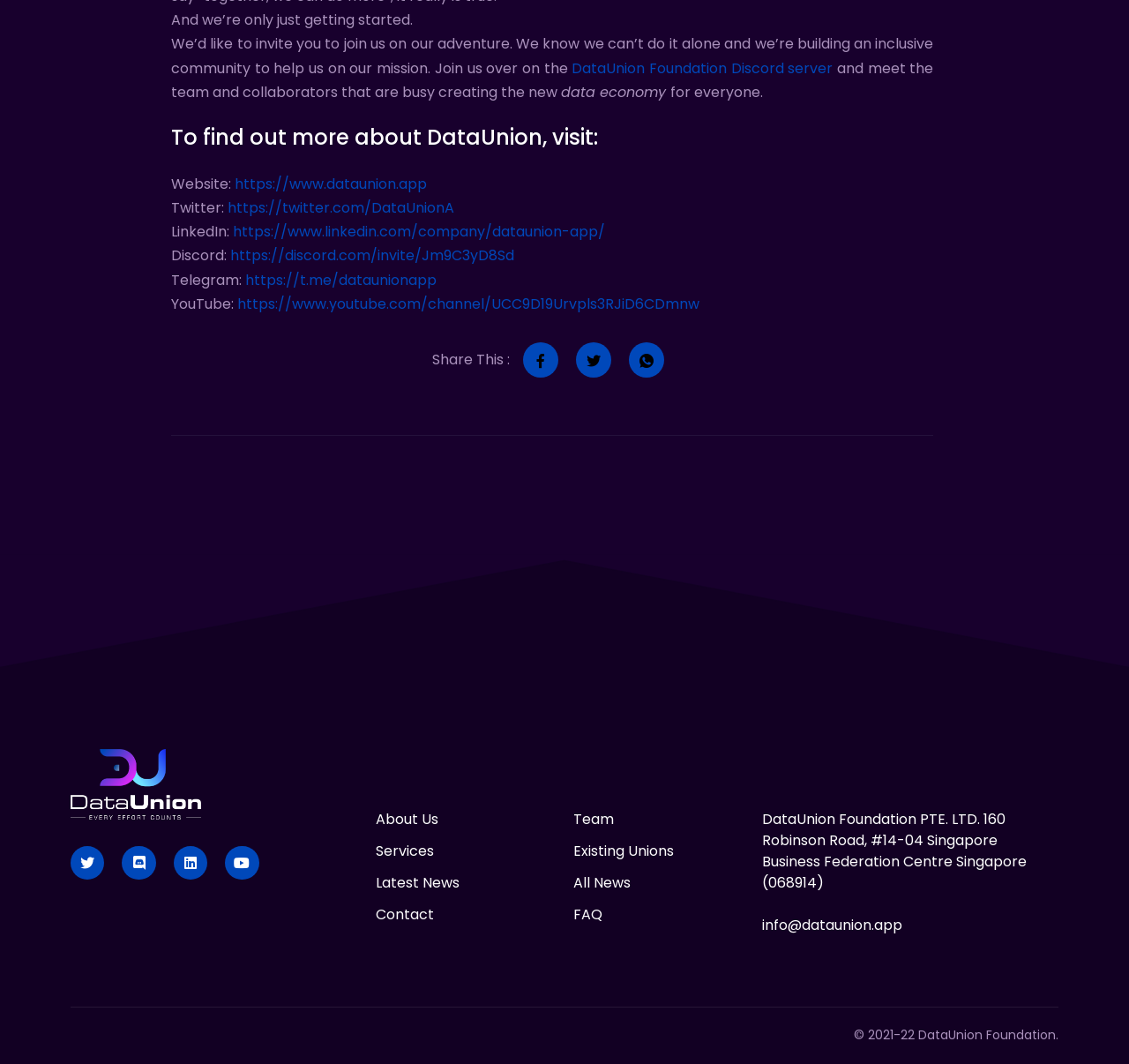Refer to the screenshot and give an in-depth answer to this question: What is the name of the organization?

The name of the organization can be found in the text 'DataUnion Foundation PTE. LTD.' which is located at the bottom of the webpage, indicating the organization's name and address.